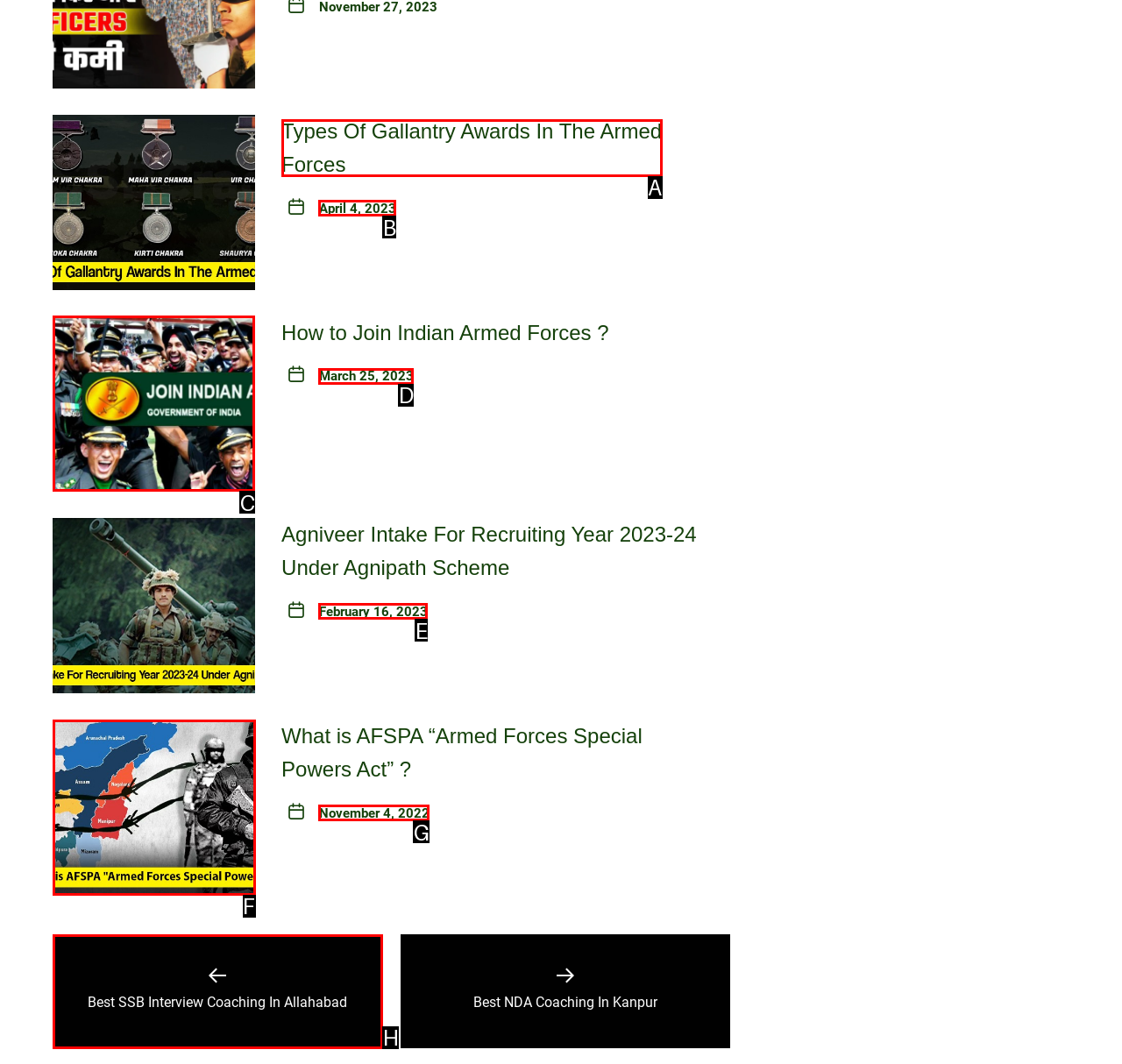Tell me the correct option to click for this task: Read about how to join Indian armed forces
Write down the option's letter from the given choices.

C